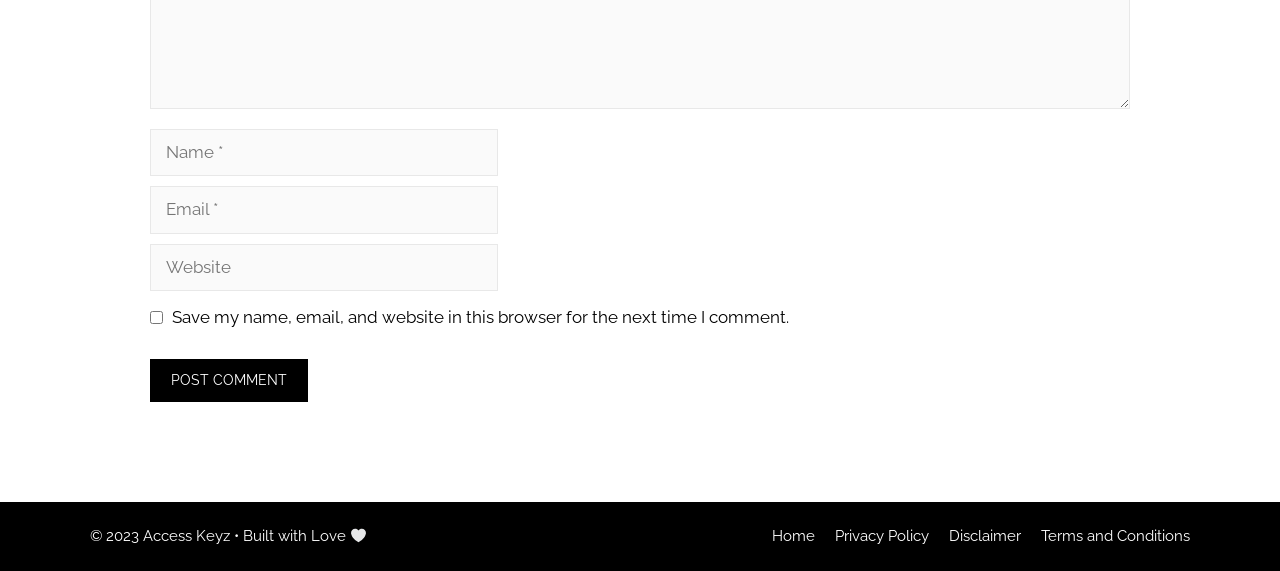Could you indicate the bounding box coordinates of the region to click in order to complete this instruction: "Check the save my name checkbox".

[0.117, 0.545, 0.127, 0.568]